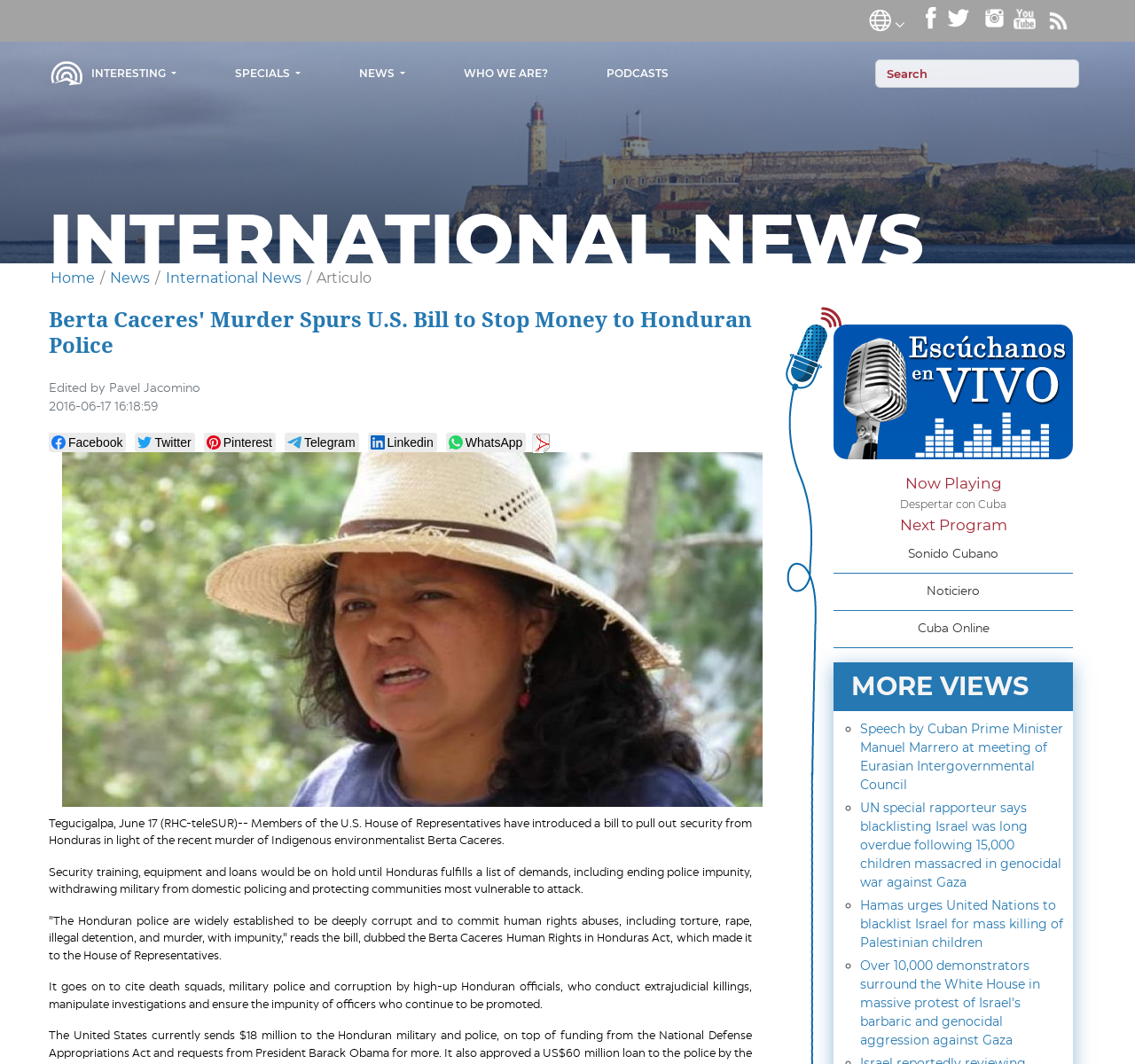What is the logo on the top left corner?
Please look at the screenshot and answer in one word or a short phrase.

RHC logo